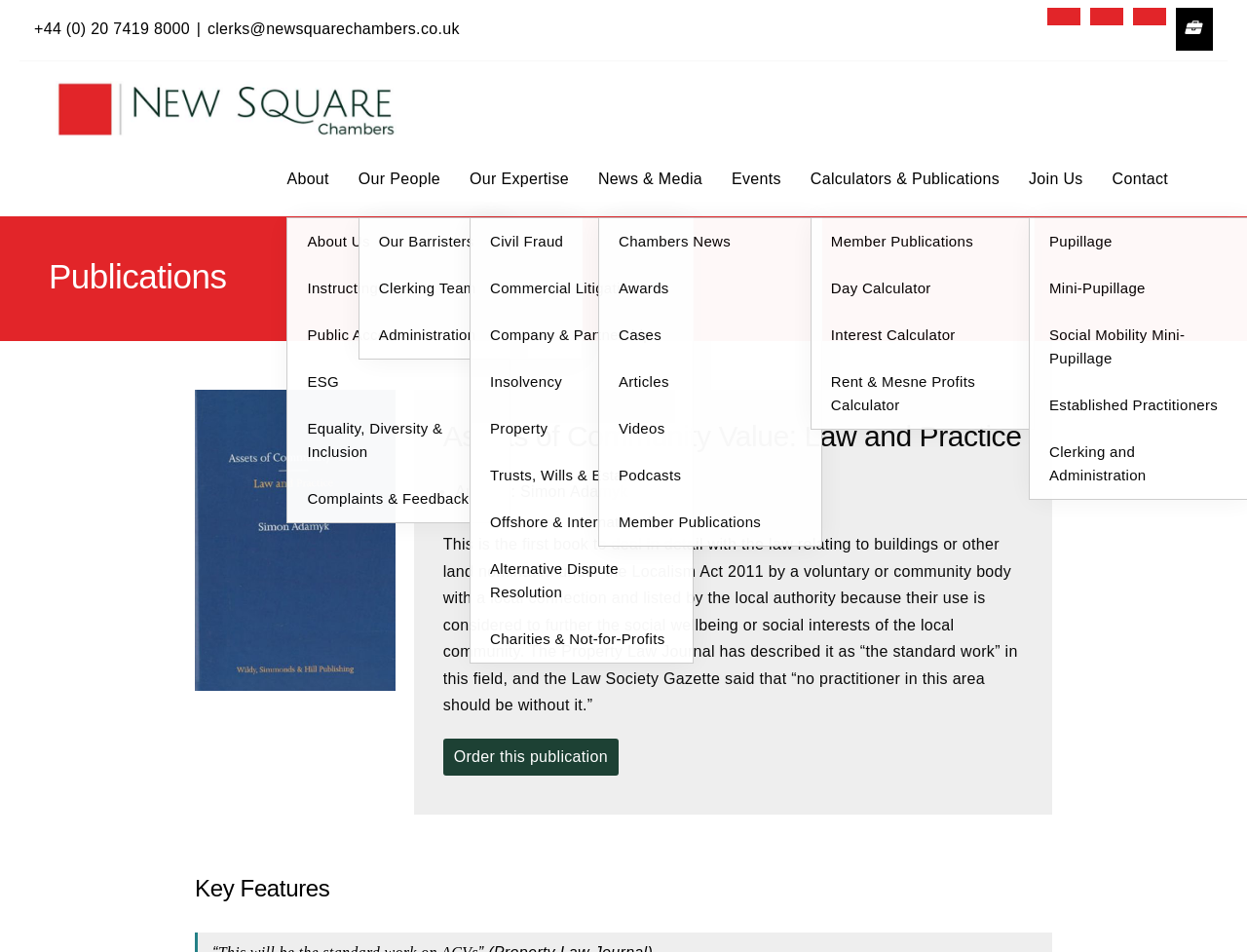Based on the element description: "Calculators & Publications", identify the bounding box coordinates for this UI element. The coordinates must be four float numbers between 0 and 1, listed as [left, top, right, bottom].

[0.65, 0.179, 0.802, 0.196]